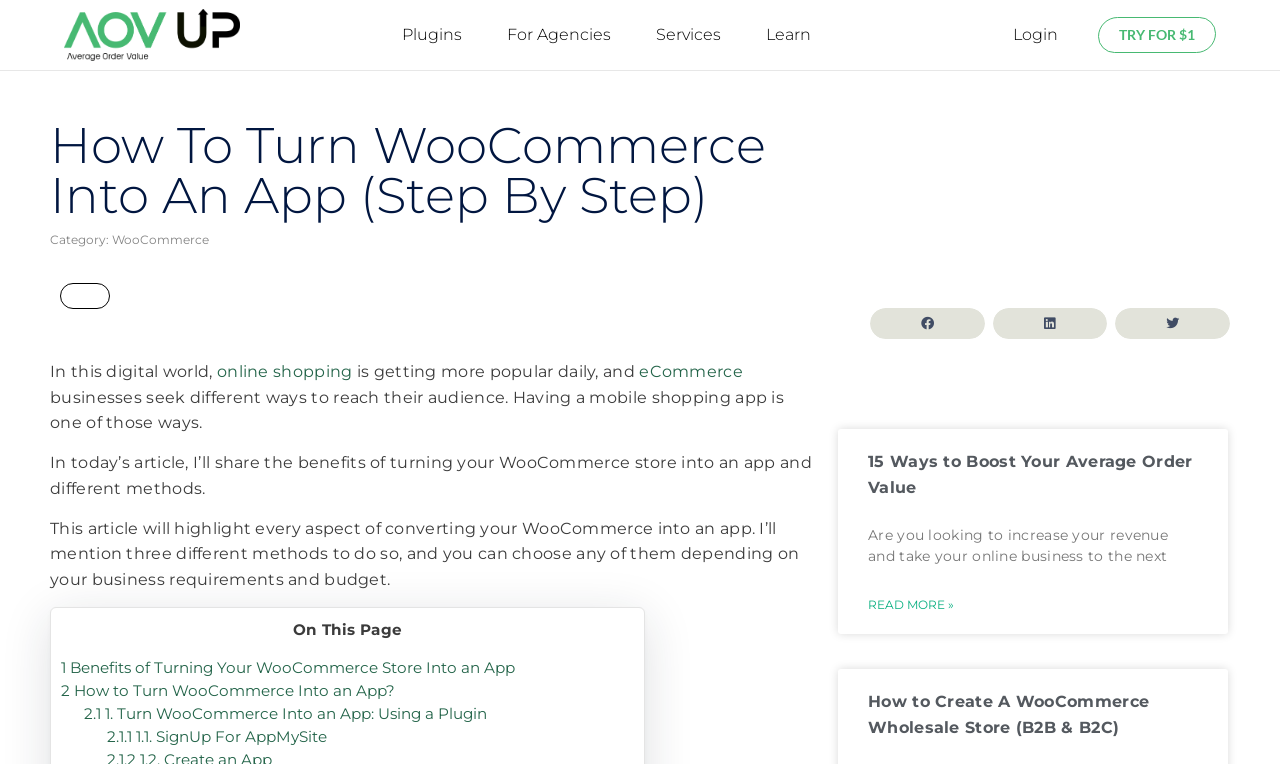What is the purpose of having a mobile shopping app?
Answer the question with just one word or phrase using the image.

To reach audience